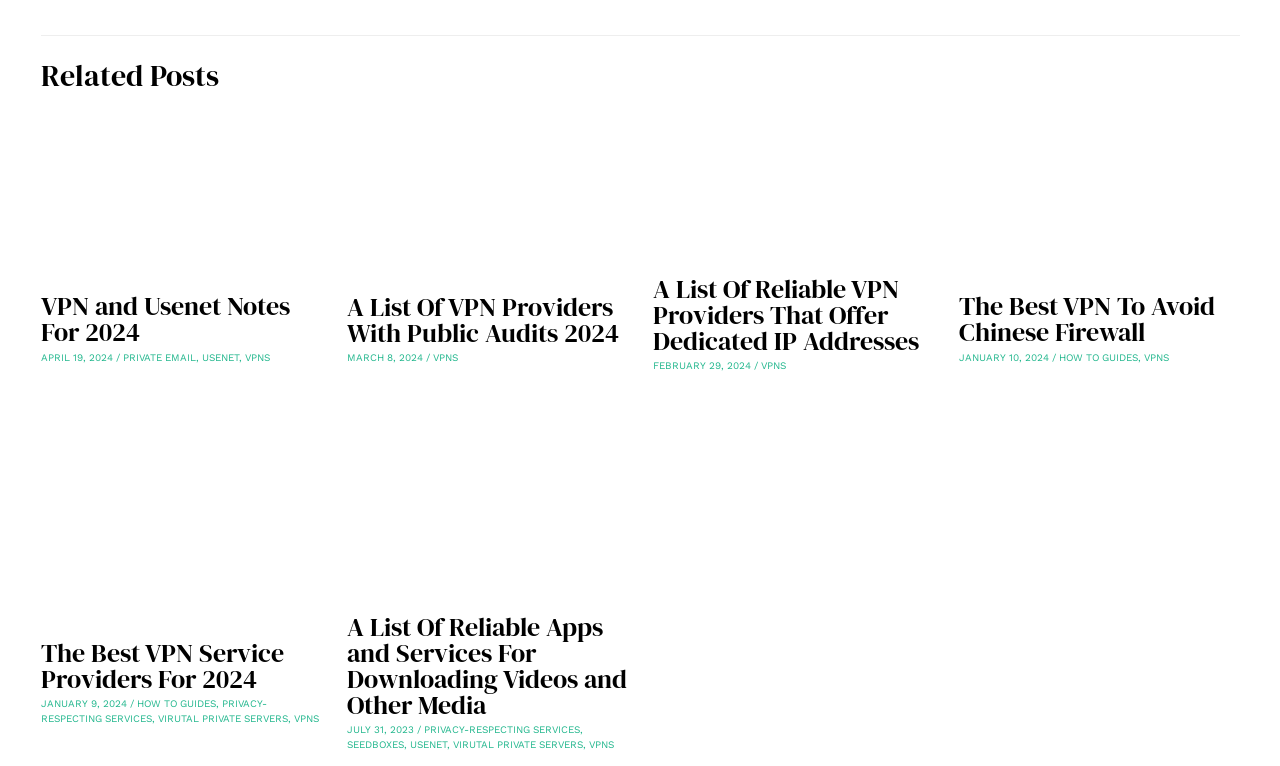What is the category of the second article?
Offer a detailed and full explanation in response to the question.

I looked at the second article element [91] and found the link 'VPNS' inside it, which suggests that the category of the second article is related to VPNS.